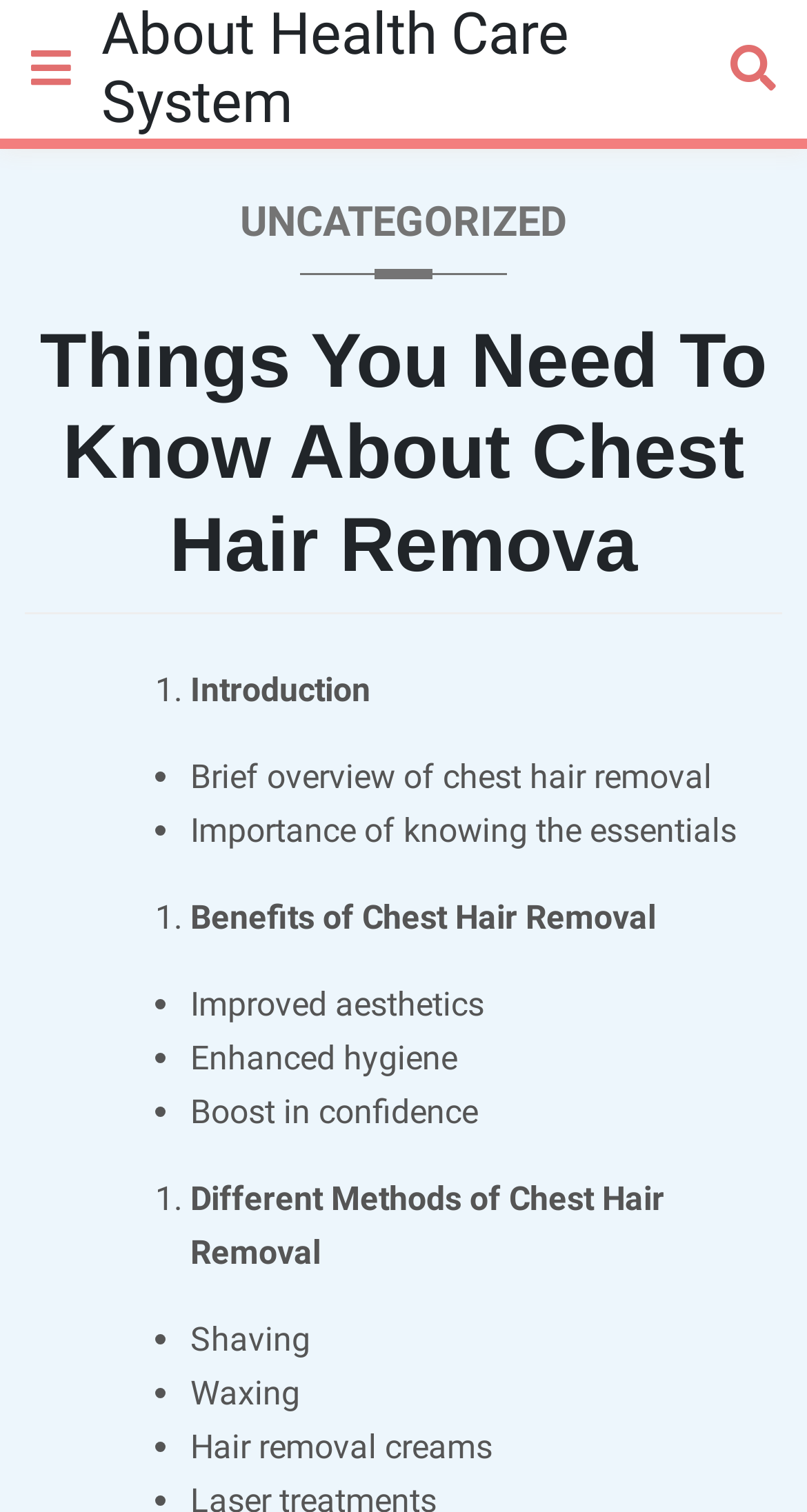What is the importance of knowing the essentials of chest hair removal?
Based on the visual details in the image, please answer the question thoroughly.

The webpage mentions the importance of knowing the essentials of chest hair removal, but it does not specify what that importance is. It only lists it as a point under the introduction section.